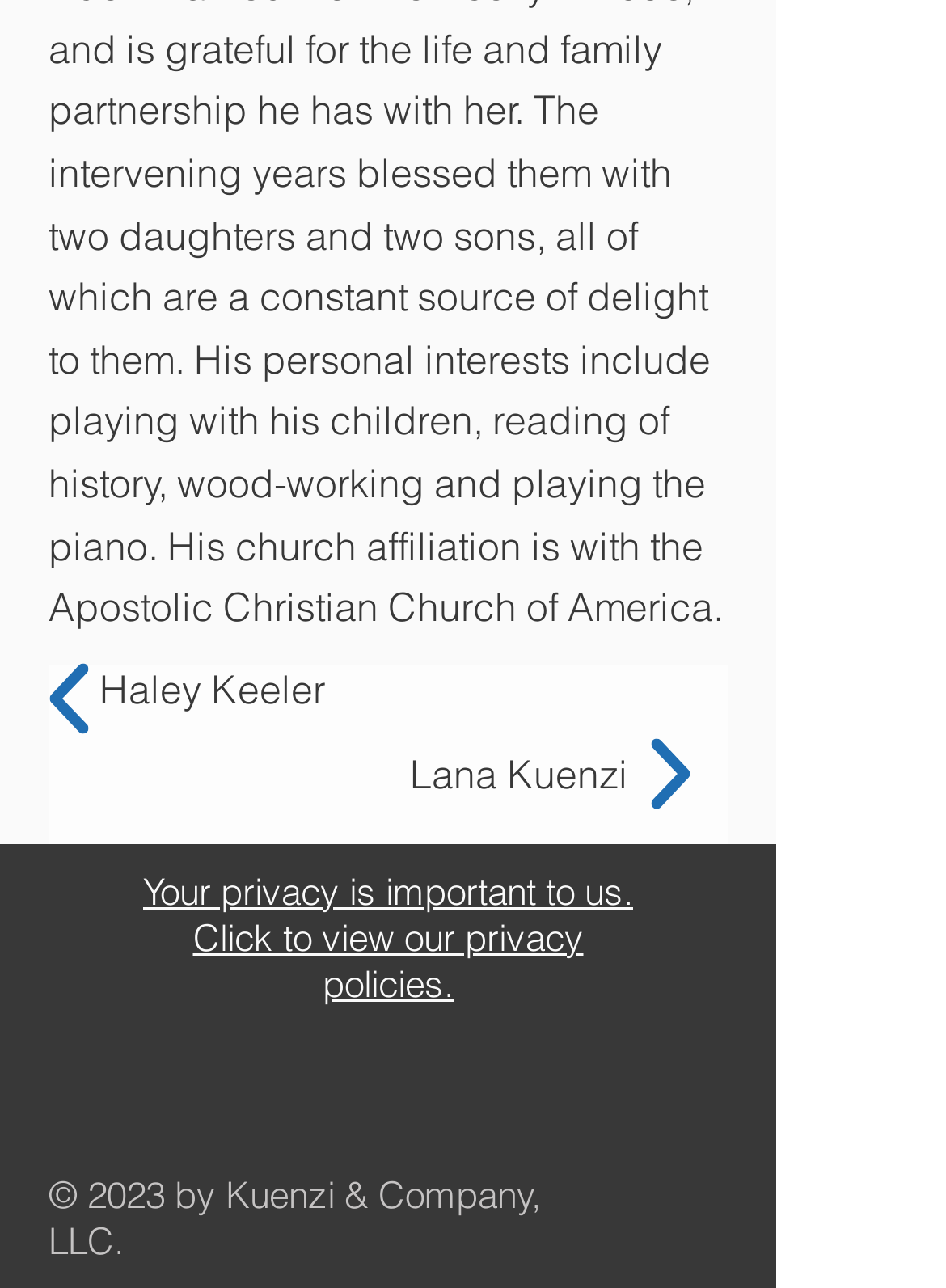Locate the bounding box of the user interface element based on this description: "aria-label="Blogger"".

[0.459, 0.821, 0.551, 0.888]